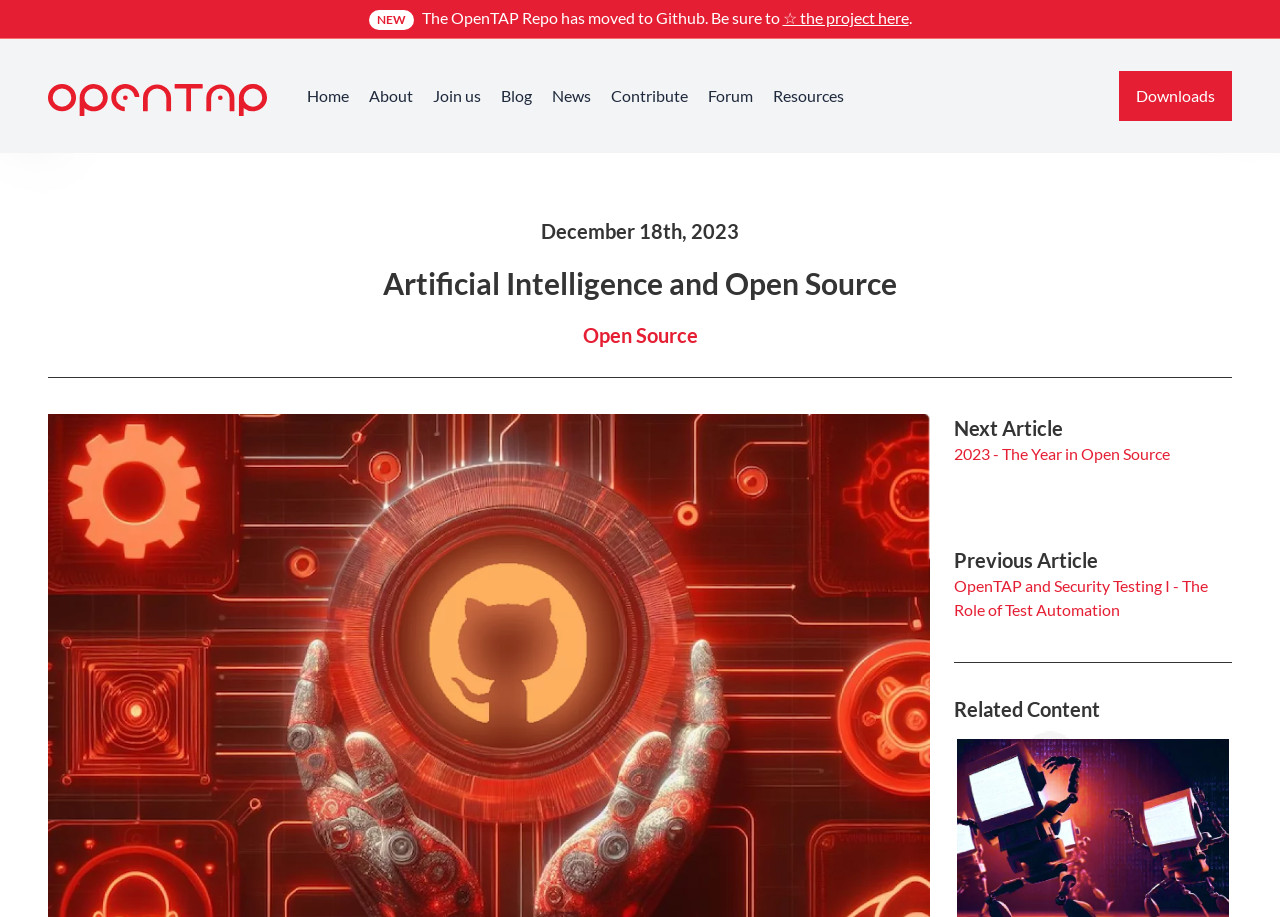Locate and extract the headline of this webpage.

Artificial Intelligence and Open Source